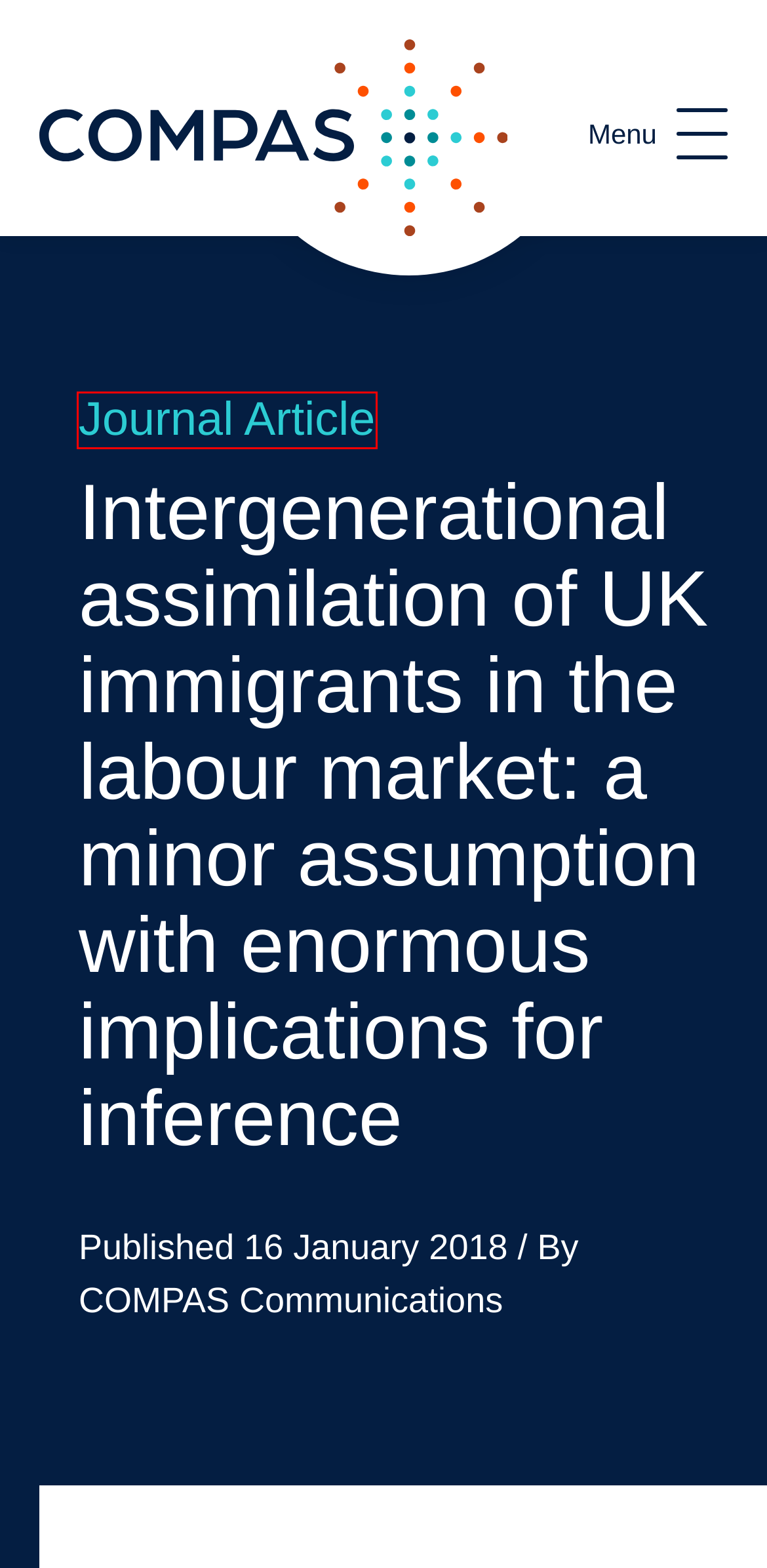You have a screenshot of a webpage with a red rectangle bounding box around a UI element. Choose the best description that matches the new page after clicking the element within the bounding box. The candidate descriptions are:
A. The Migration Oxford Podcast | University of Oxford Podcasts
B. Home - Migration Observatory - The Migration Observatory
C. COMPAS, University of Oxford
D. Home | School of Anthropology & Museum Ethnography
E. Publications | COMPAS
F. Global Exchange | COMPAS
G. Terms & Conditions | COMPAS
H. Privacy & Cookies | COMPAS

E